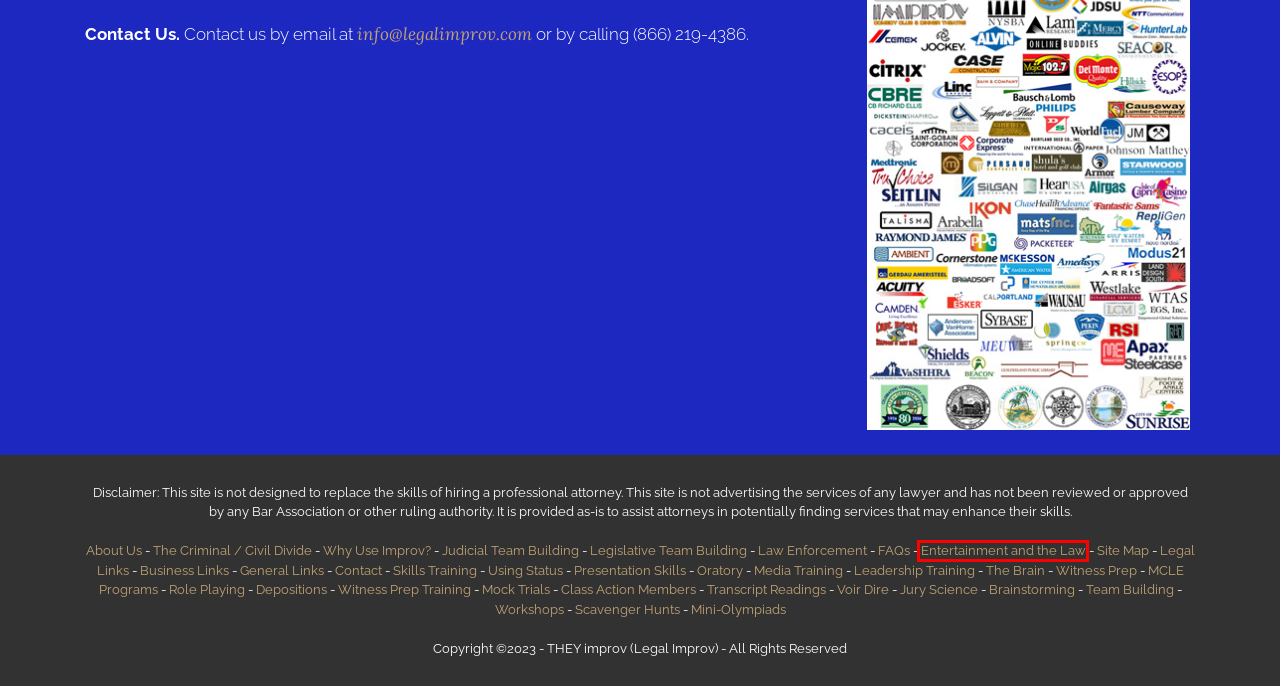You have a screenshot of a webpage with a red bounding box around an element. Choose the best matching webpage description that would appear after clicking the highlighted element. Here are the candidates:
A. Domain Americas - Information for Companies Throughout the Region
B. Hong Kong Team Building - Corporate Events / Private Party Entertainment - THEY improv China
C. Recruiting Event Entertainment - THEY improv
D. Italy Corporate Events / Murder Mystery Dinners / THEY improv Rome
E. Port of Tampa - Cruise Ship / Cargo / Transport - Unofficial Site
F. Executive Coaching Workshops - Leadership Skills Training
G. Entertainment for Corporate Events and Private Parties - THEY's Legal Improv
H. Texas Comedy Guide - Improv and Stand-up - City Information

G